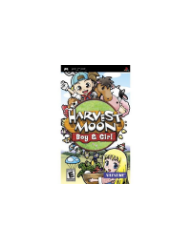Explain what is happening in the image with as much detail as possible.

The image features the cover art for the video game "Harvest Moon: Boy & Girl," a beloved title for the Sony PSP. The vibrant artwork showcases a whimsical farm setting filled with playful, cartoonish characters, including animals and a charming farmer. Prominent on the cover is the title "Harvest Moon!" surrounded by colorful imagery that conveys the game's focus on agricultural life and community. The playful design style reflects the lighthearted nature of the game, where players engage in farming activities, build relationships, and create their own idyllic rural lifestyle. This cover captures the essence of an enchanting farming adventure, appealing to fans of simulation games and those seeking a nostalgic gaming experience.